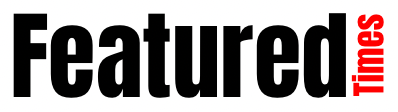What type of content is likely to follow the 'Featured Times' title?
Look at the image and answer with only one word or phrase.

current events or notable topics